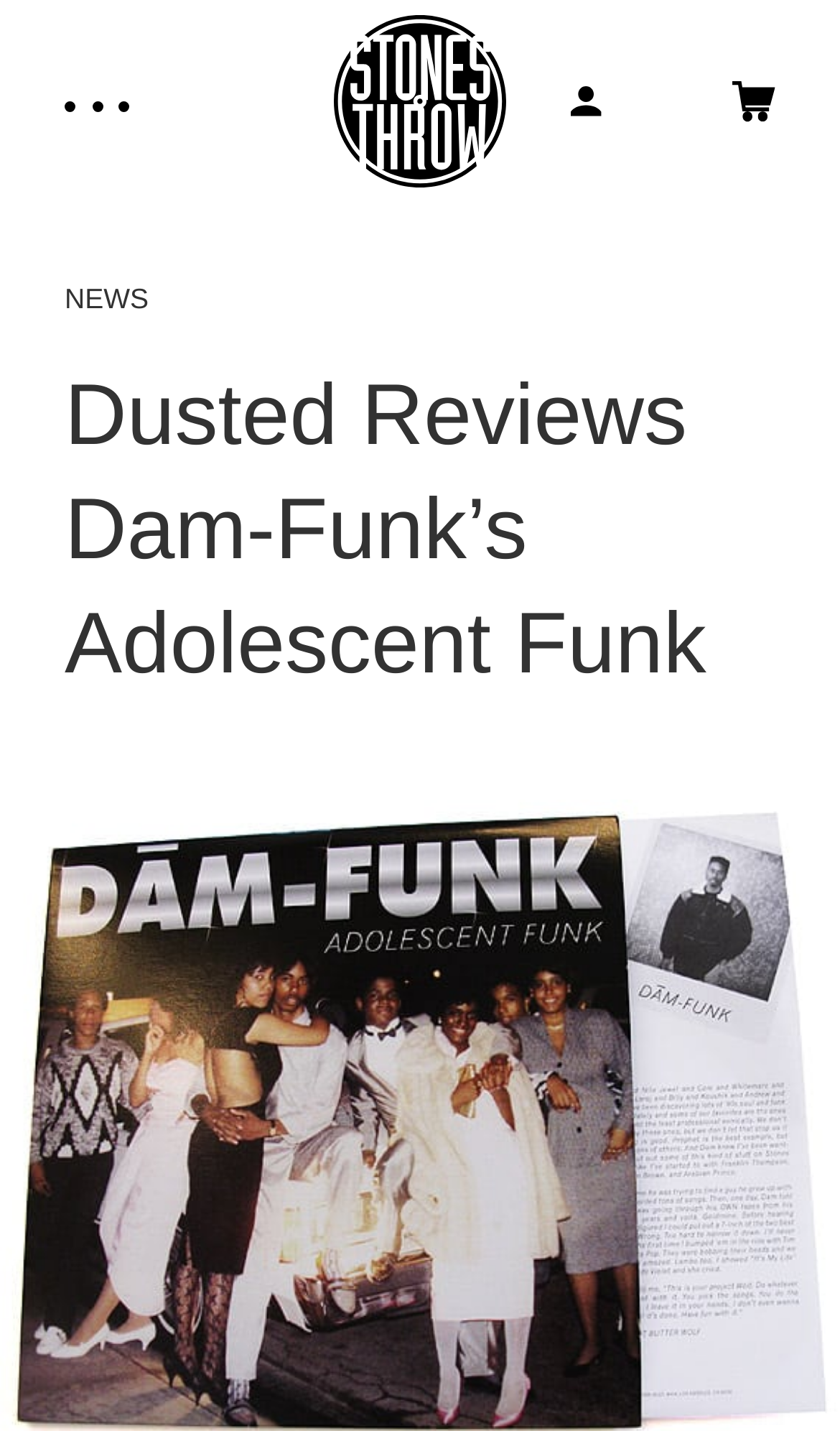Identify and provide the text of the main header on the webpage.

Dusted Reviews Dam-Funk’s Adolescent Funk